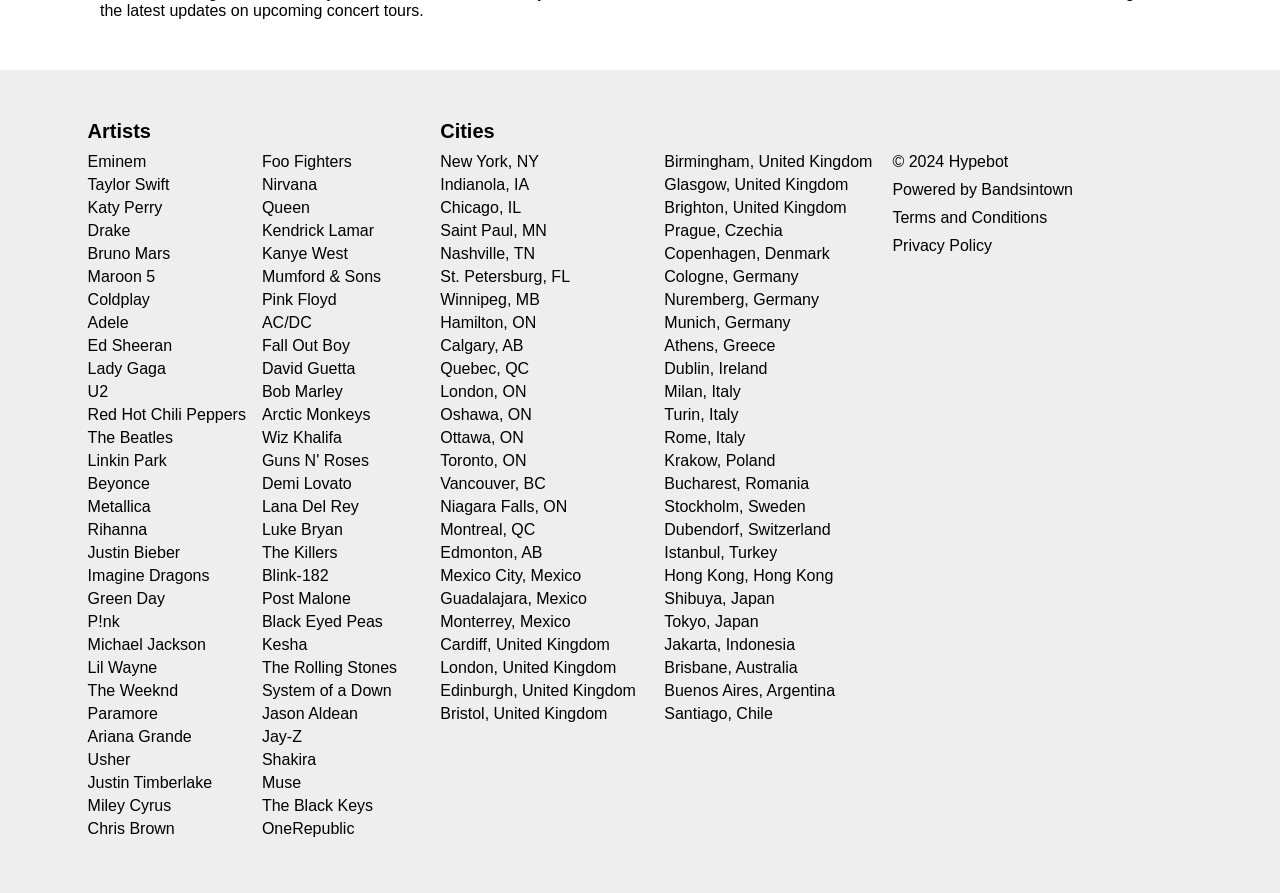Extract the bounding box of the UI element described as: "Secretary".

None